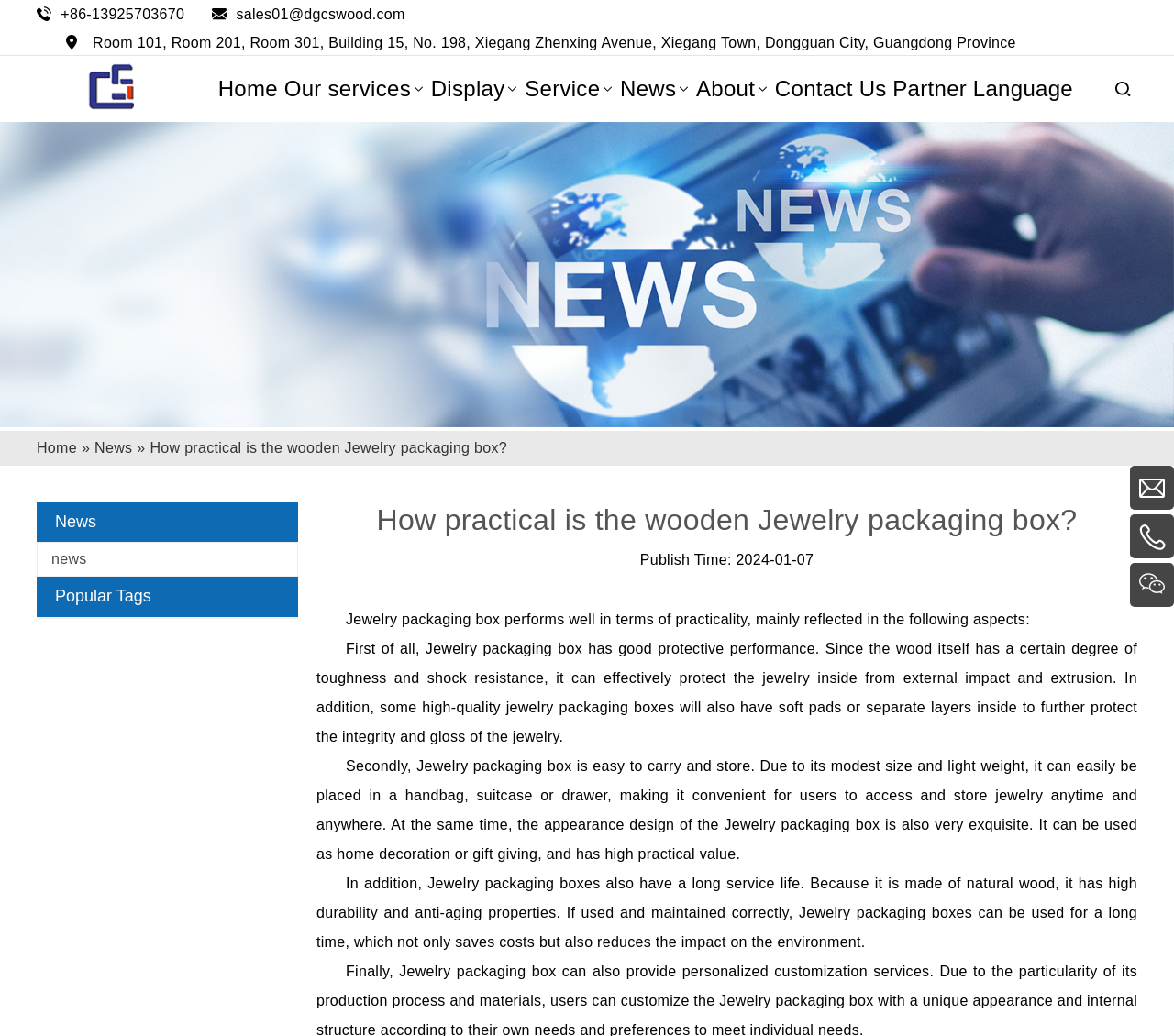Give an in-depth explanation of the webpage layout and content.

The webpage is about the practicality of wooden jewelry packaging boxes, with a focus on their protective performance, ease of carrying and storage, and long service life. 

At the top left corner, there are two phone numbers and an email address, followed by a company address. To the right of these contact details, there is a navigation menu with links to "Home", "Our services", "Display", "Service", "News", "About", "Contact Us", "Partner", and "Language". 

Below the navigation menu, there is a large image that spans the entire width of the page, with a "News" label on top of it. 

On the left side of the page, there is a sidebar with links to "Home", "News", and the current article "How practical is the wooden Jewelry packaging box?". Above the sidebar, there is a heading "News" and a link to "news". 

The main content of the page is divided into sections, with headings "News", "How practical is the wooden Jewelry packaging box?", and "Popular Tags". The article discusses the practicality of wooden jewelry packaging boxes, highlighting their protective performance, ease of carrying and storage, and long service life. The text is accompanied by a publication date "2024-01-07". 

At the bottom right corner of the page, there are three empty links, and a "Submit" button.